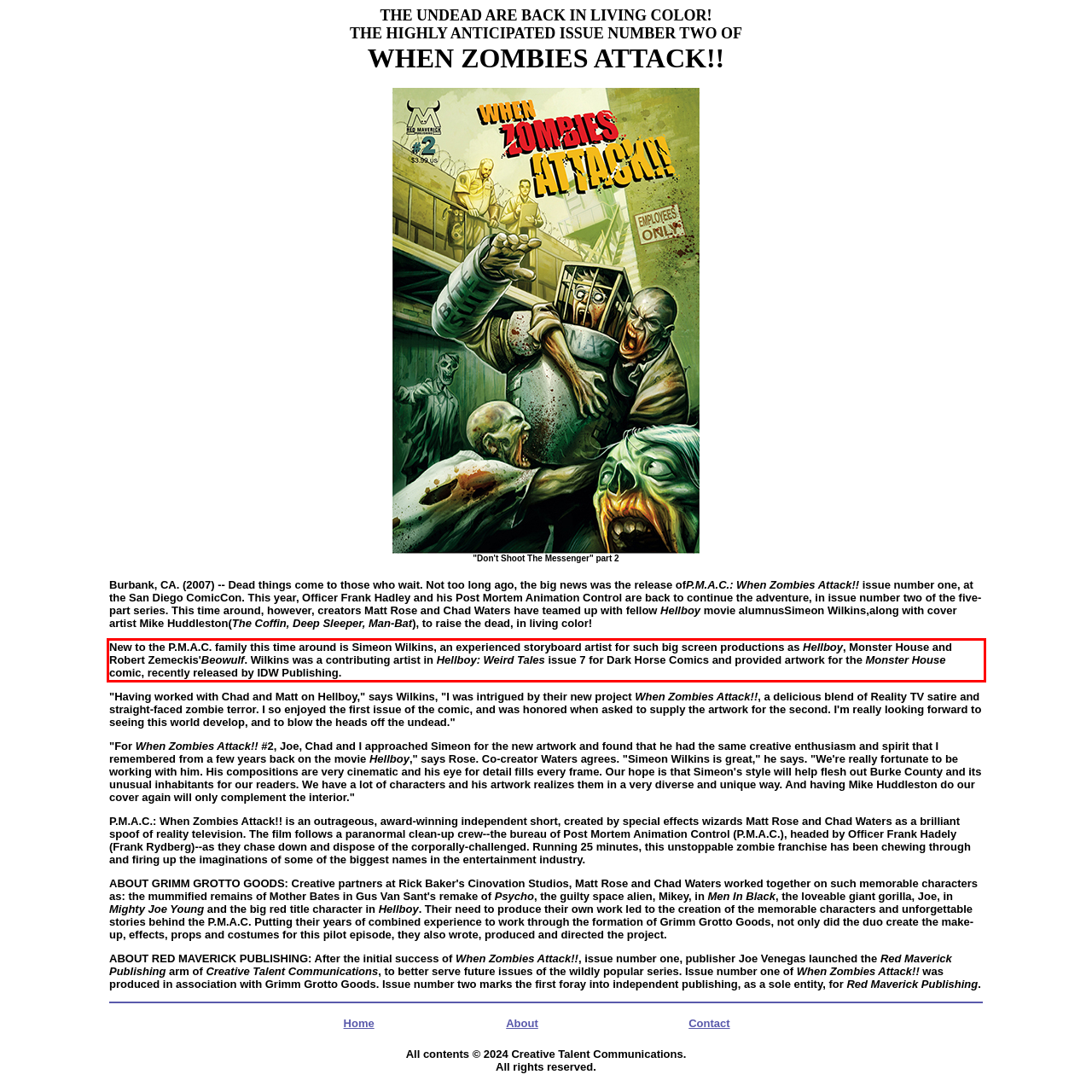Please examine the webpage screenshot containing a red bounding box and use OCR to recognize and output the text inside the red bounding box.

New to the P.M.A.C. family this time around is Simeon Wilkins, an experienced storyboard artist for such big screen productions as Hellboy, Monster House and Robert Zemeckis'Beowulf. Wilkins was a contributing artist in Hellboy: Weird Tales issue 7 for Dark Horse Comics and provided artwork for the Monster House comic, recently released by IDW Publishing.